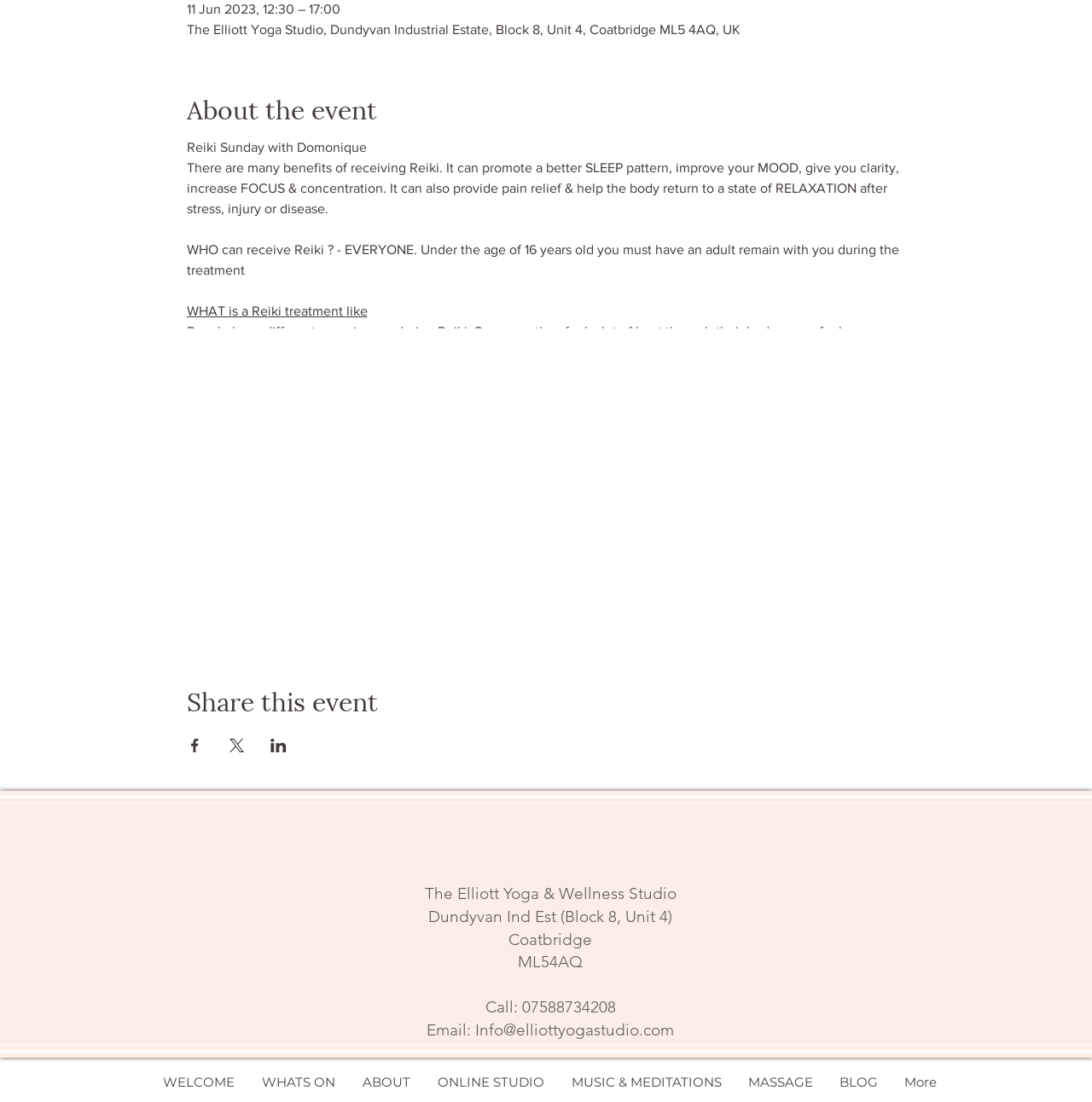Can you look at the image and give a comprehensive answer to the question:
What is the phone number of the studio?

I found the phone number of the studio by looking at the StaticText element with the text 'Call: 07588734208' at the bottom of the webpage.